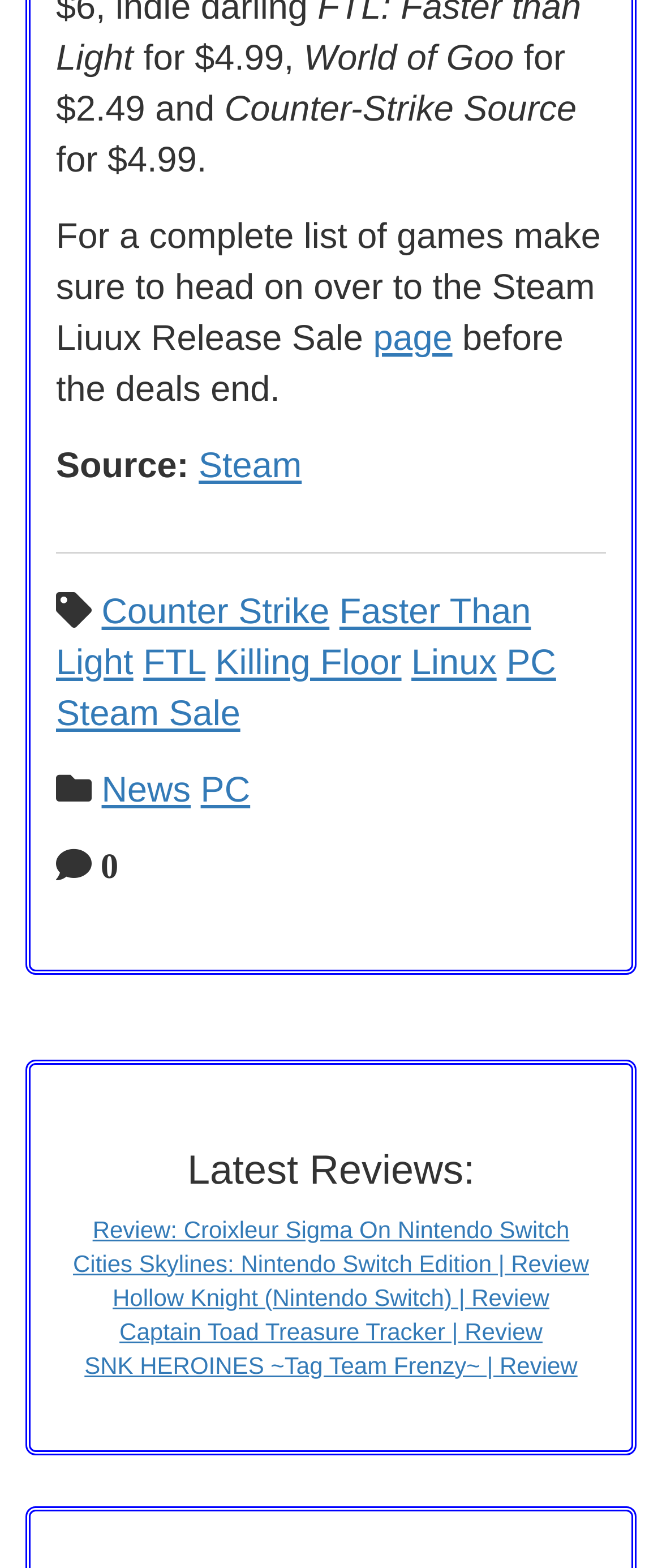What is the price of World of Goo?
Look at the screenshot and respond with a single word or phrase.

$2.49